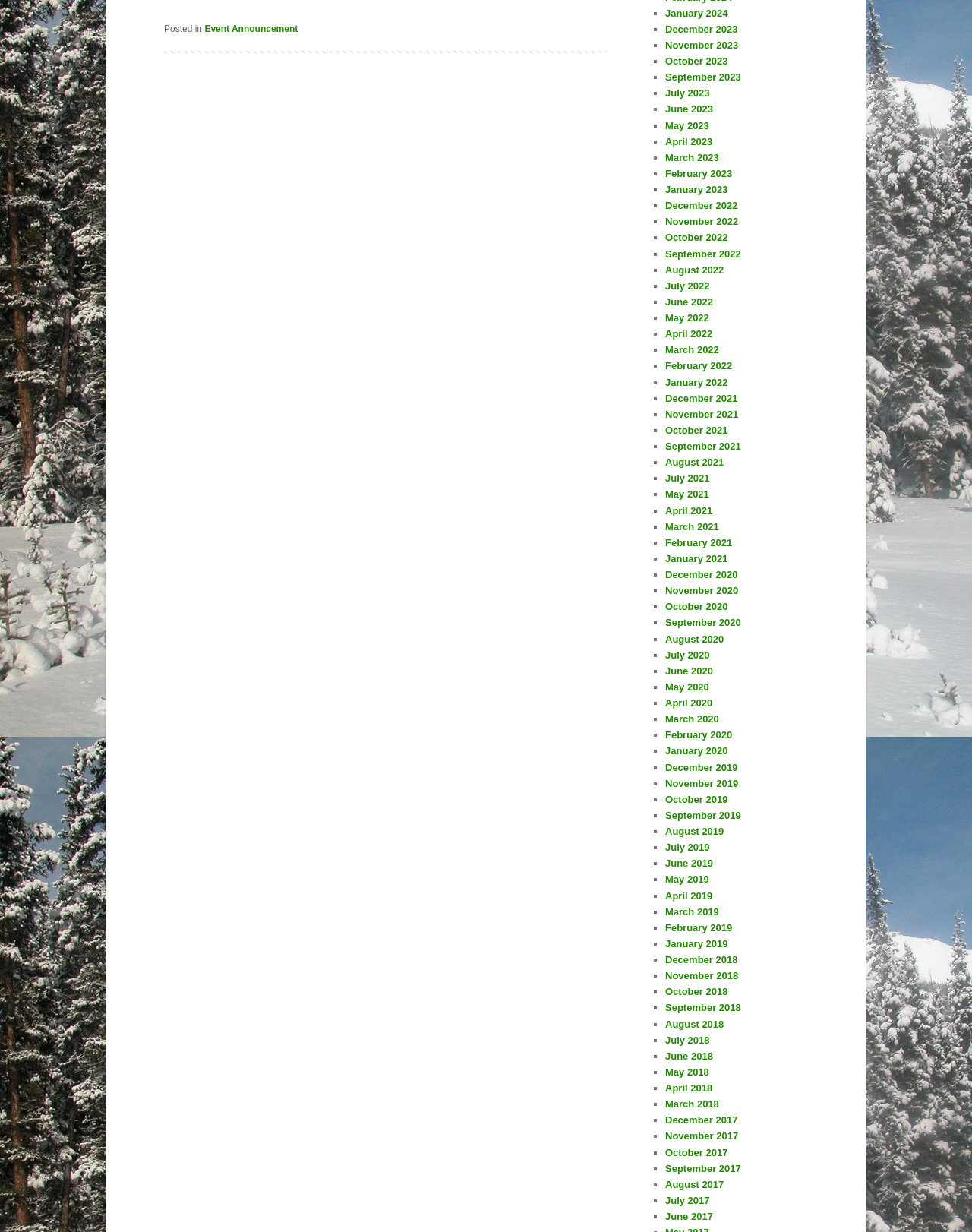Please locate the bounding box coordinates of the element's region that needs to be clicked to follow the instruction: "View December 2023". The bounding box coordinates should be provided as four float numbers between 0 and 1, i.e., [left, top, right, bottom].

[0.684, 0.019, 0.759, 0.028]